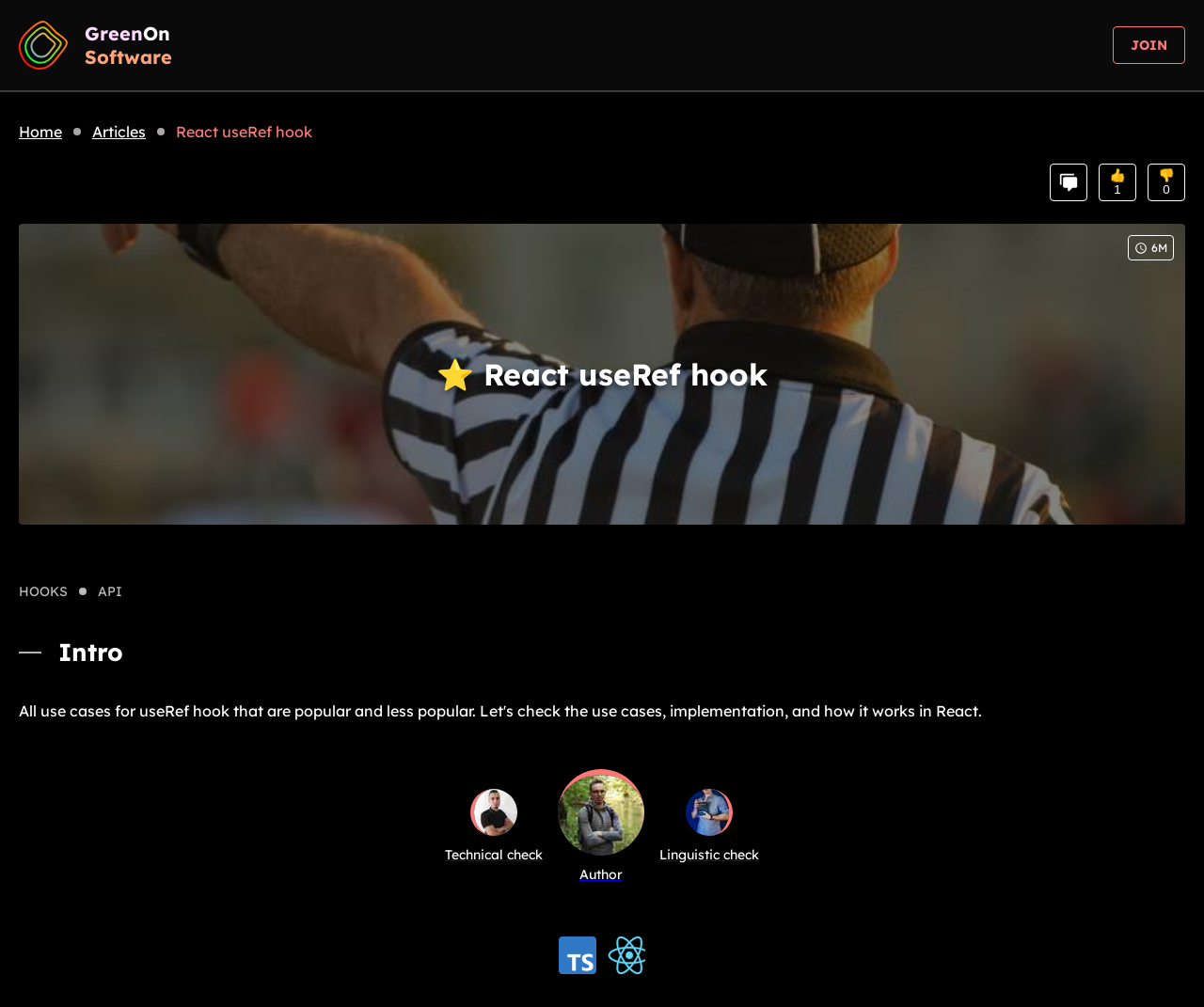Describe all visible elements and their arrangement on the webpage.

This webpage is about the React useRef hook, showcasing its various use cases, implementation, and how it works. At the top, there is a header section with a logo of "Green On Software" on the left, accompanied by a link to the homepage and articles. On the right side of the header, there are links to "JOIN" and a button to view comments, along with like and dislike buttons.

Below the header, there is a large article thumbnail that spans almost the entire width of the page. Above the thumbnail, there is a heading that reads "⭐React useRef hook" with an "Intermediate" label next to it. To the right of the heading, there is a small image and a single letter "M".

The main content of the page is divided into sections, each with its own heading. The sections are labeled as "HOOKS", "API", and "Intro". Below these headings, there are links to authors and contributors, including Kacper Woźniak, Adrian Połubiński, and Krzysztof Reszko, each with their respective images.

At the bottom of the page, there are two small images representing TypeScript and React. Overall, the page has a clean layout with a focus on presenting information about the React useRef hook.